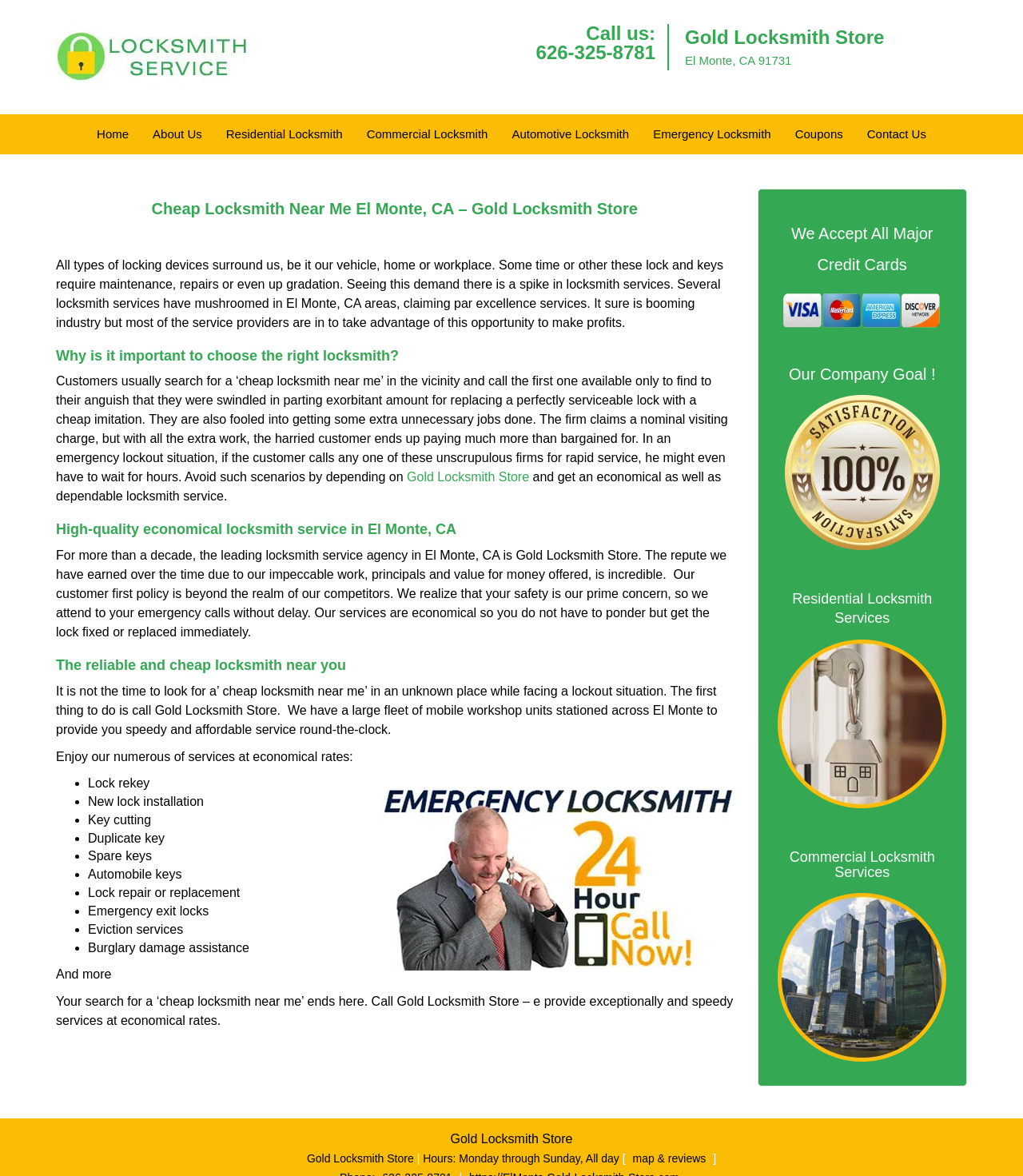Give a one-word or short phrase answer to this question: 
What is the address of Gold Locksmith Store?

El Monte, CA 91731